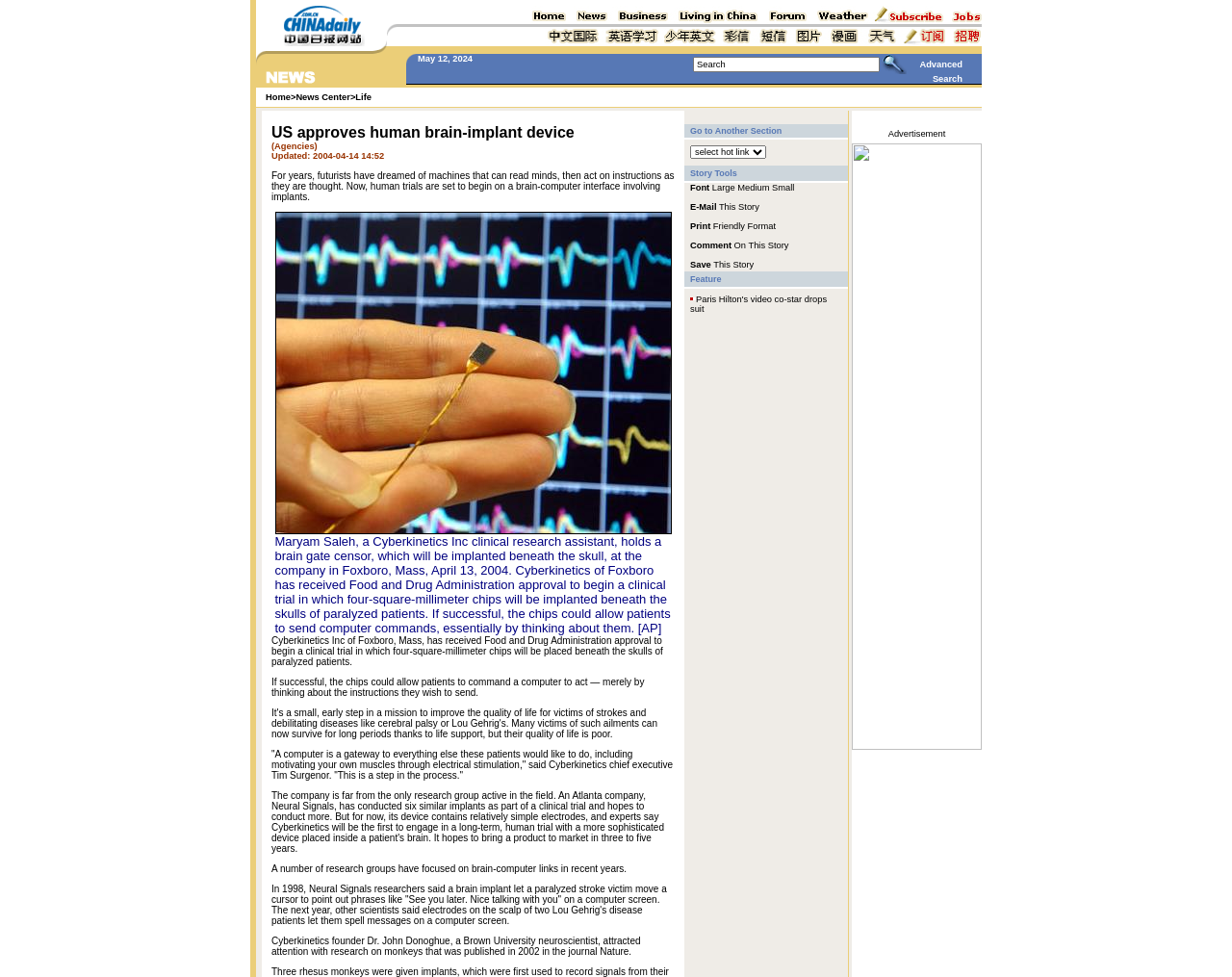Locate the bounding box coordinates of the clickable area to execute the instruction: "Select an option from the dropdown menu". Provide the coordinates as four float numbers between 0 and 1, represented as [left, top, right, bottom].

[0.56, 0.149, 0.622, 0.163]